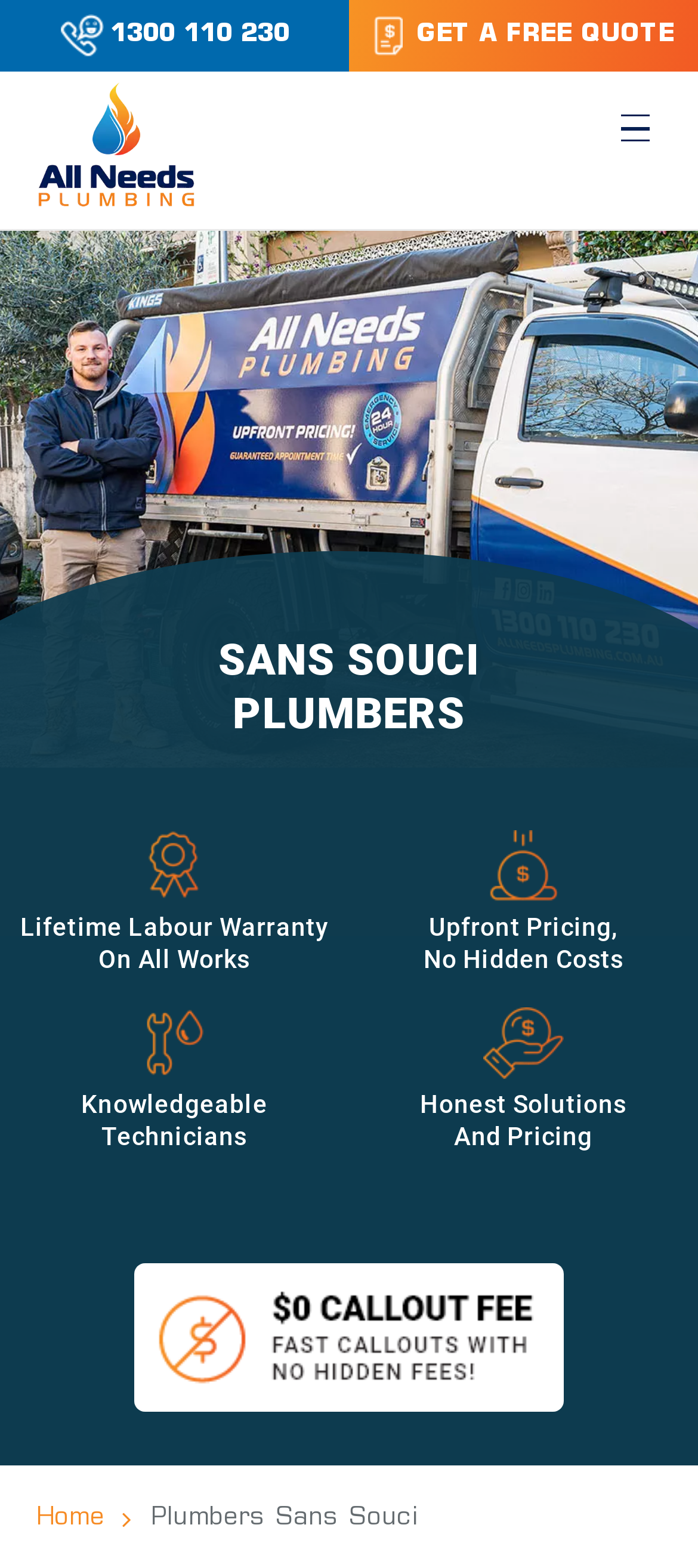Describe all the key features and sections of the webpage thoroughly.

The webpage is about Sans Souci Plumbers, a local plumbing company. At the top left corner, there is a logo of "All Needs Plumbing" with a phone number "1300 110 230" next to it. On the right side of the top section, there is a call-to-action button "GET A FREE QUOTE". Below this top section, there is a banner image that spans the entire width of the page.

The main content of the page is divided into sections. The first section has a heading "SANS SOUCI PLUMBERS" and features three columns of information. The left column has an image of a guarantee icon with the text "Lifetime Labour Warranty" and "On All Works". The middle column has an image of an upfront pricing icon with the text "Upfront Pricing," and "No Hidden Costs". The right column has an image of a knowledgeable technician icon with the text "Knowledgeable" and "Technicians".

The second section has another three columns of information. The left column has an image of a knowledgeable pricing icon with the text "Knowledgeable" and "Technicians". The middle column has an image of an honest solution icon with the text "Honest Solutions" and "And Pricing". The right column has an image of a callout fee icon.

At the bottom of the page, there is a navigation section with a link to the "Home" page and a text "Plumbers Sans Souci". There is also a social media link icon on the bottom right corner of the page.